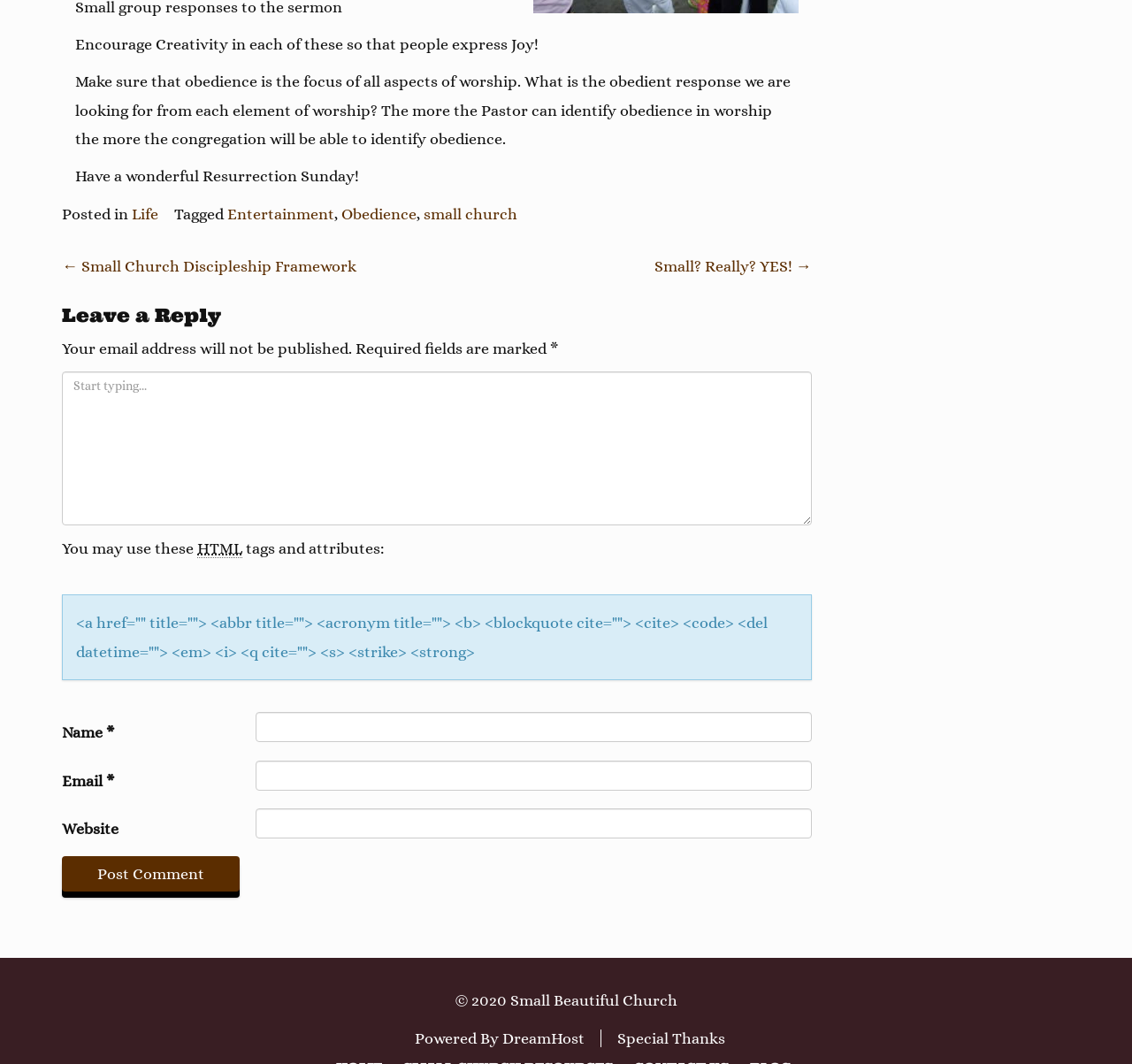What is required to post a comment?
Refer to the image and provide a one-word or short phrase answer.

Name and Email